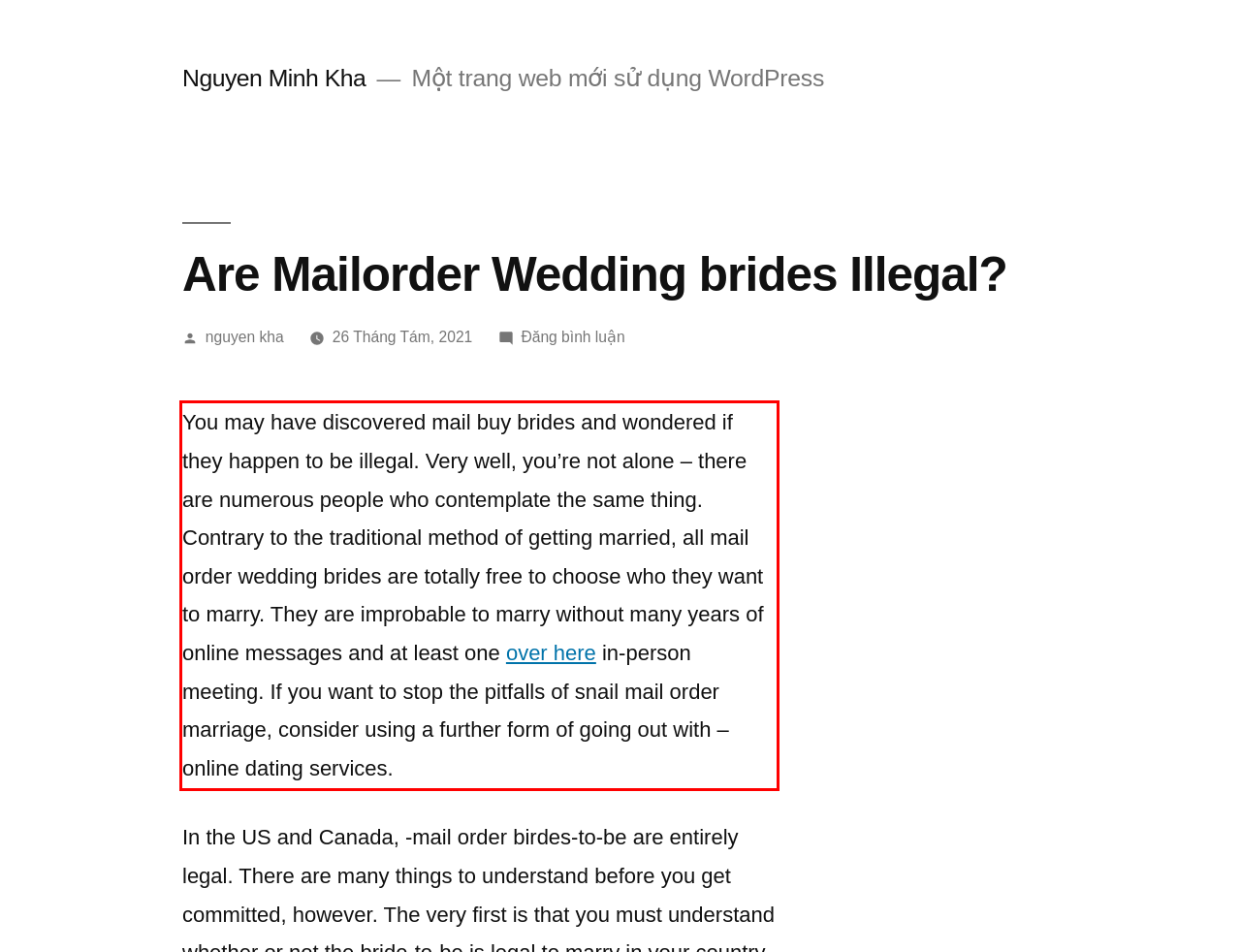Examine the screenshot of the webpage, locate the red bounding box, and perform OCR to extract the text contained within it.

You may have discovered mail buy brides and wondered if they happen to be illegal. Very well, you’re not alone – there are numerous people who contemplate the same thing. Contrary to the traditional method of getting married, all mail order wedding brides are totally free to choose who they want to marry. They are improbable to marry without many years of online messages and at least one over here in-person meeting. If you want to stop the pitfalls of snail mail order marriage, consider using a further form of going out with – online dating services.